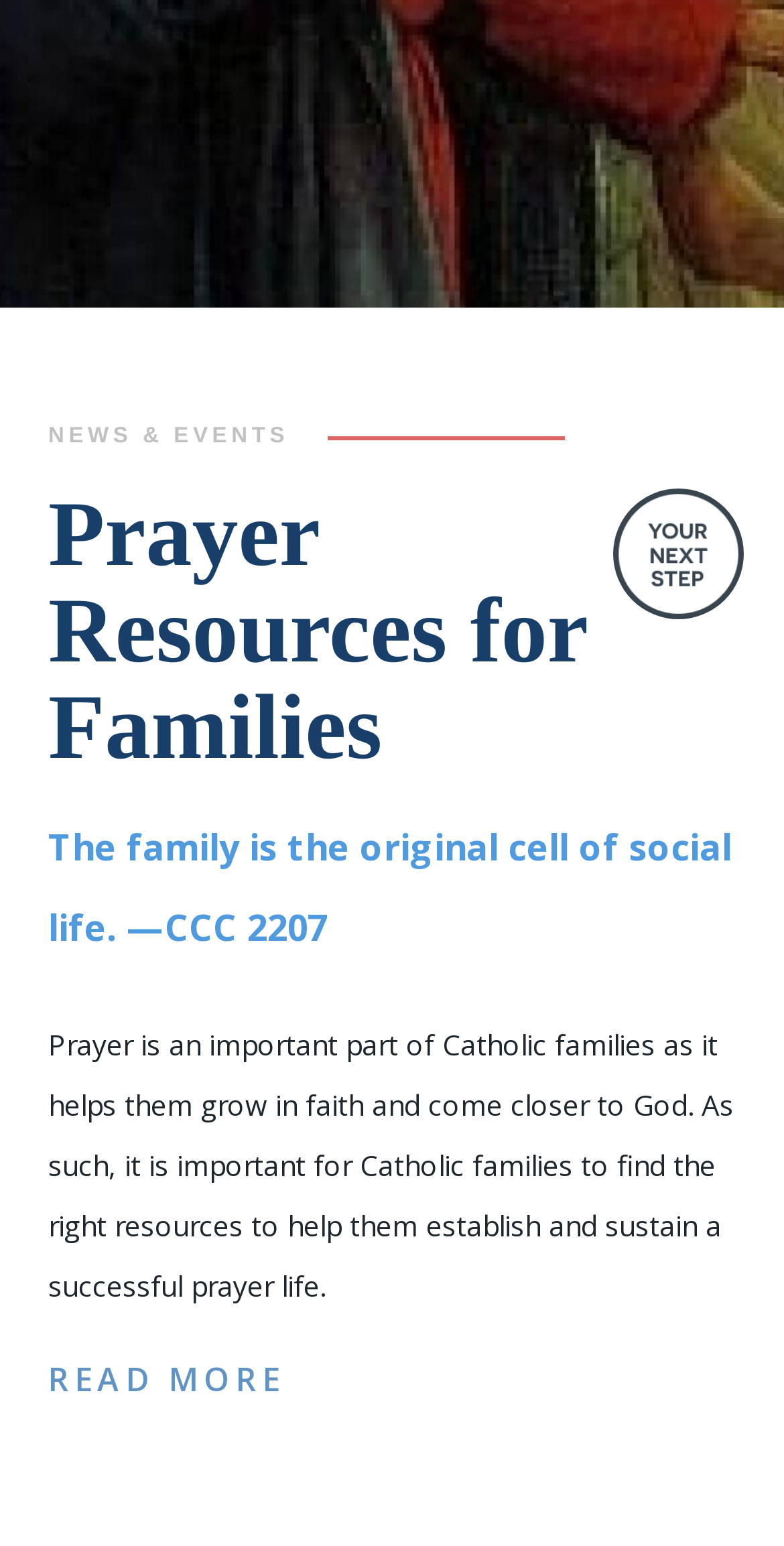Identify the bounding box for the UI element described as: "Children & Youth". Ensure the coordinates are four float numbers between 0 and 1, formatted as [left, top, right, bottom].

[0.082, 0.412, 0.918, 0.469]